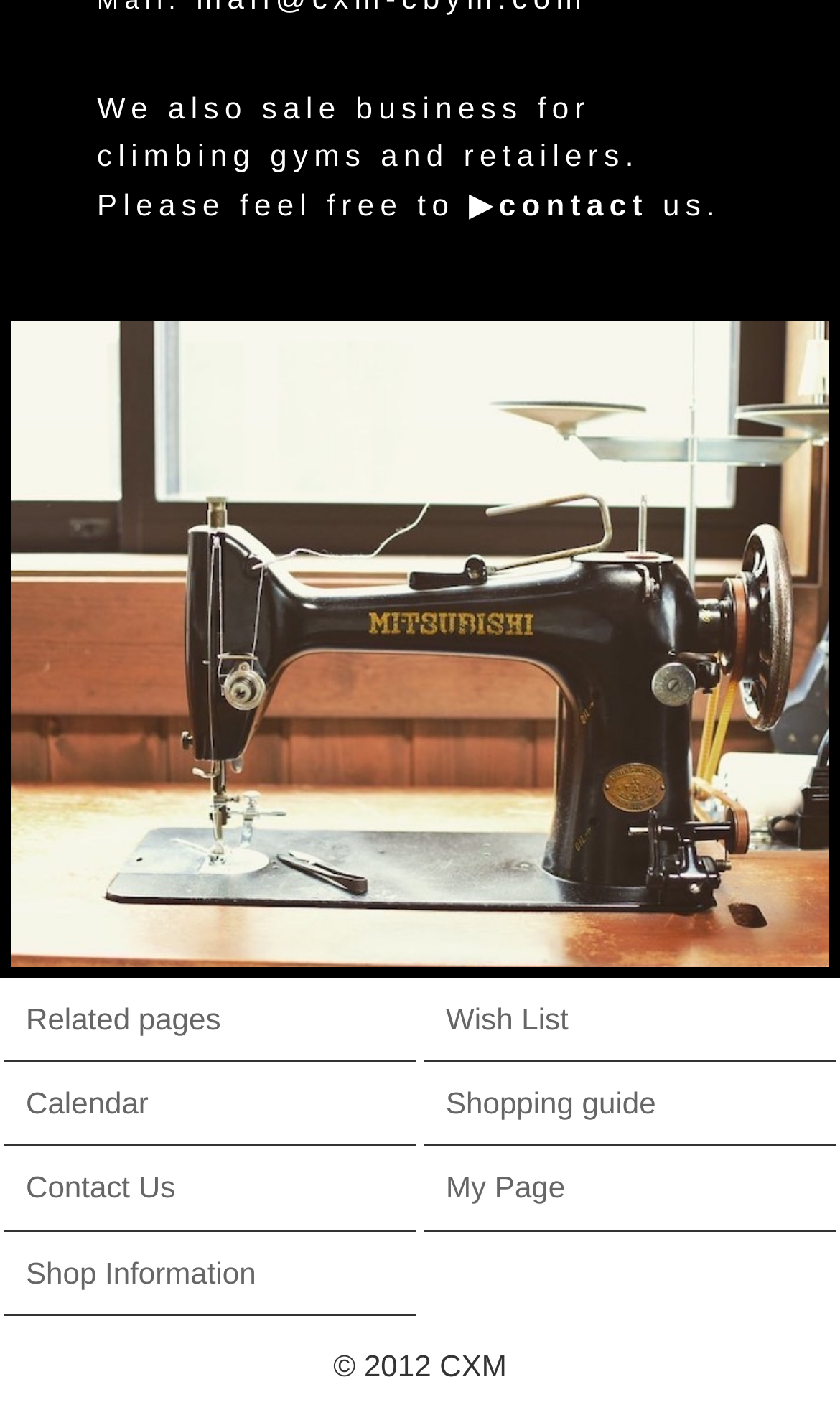Please find the bounding box coordinates of the element that must be clicked to perform the given instruction: "check calendar". The coordinates should be four float numbers from 0 to 1, i.e., [left, top, right, bottom].

[0.005, 0.751, 0.495, 0.81]